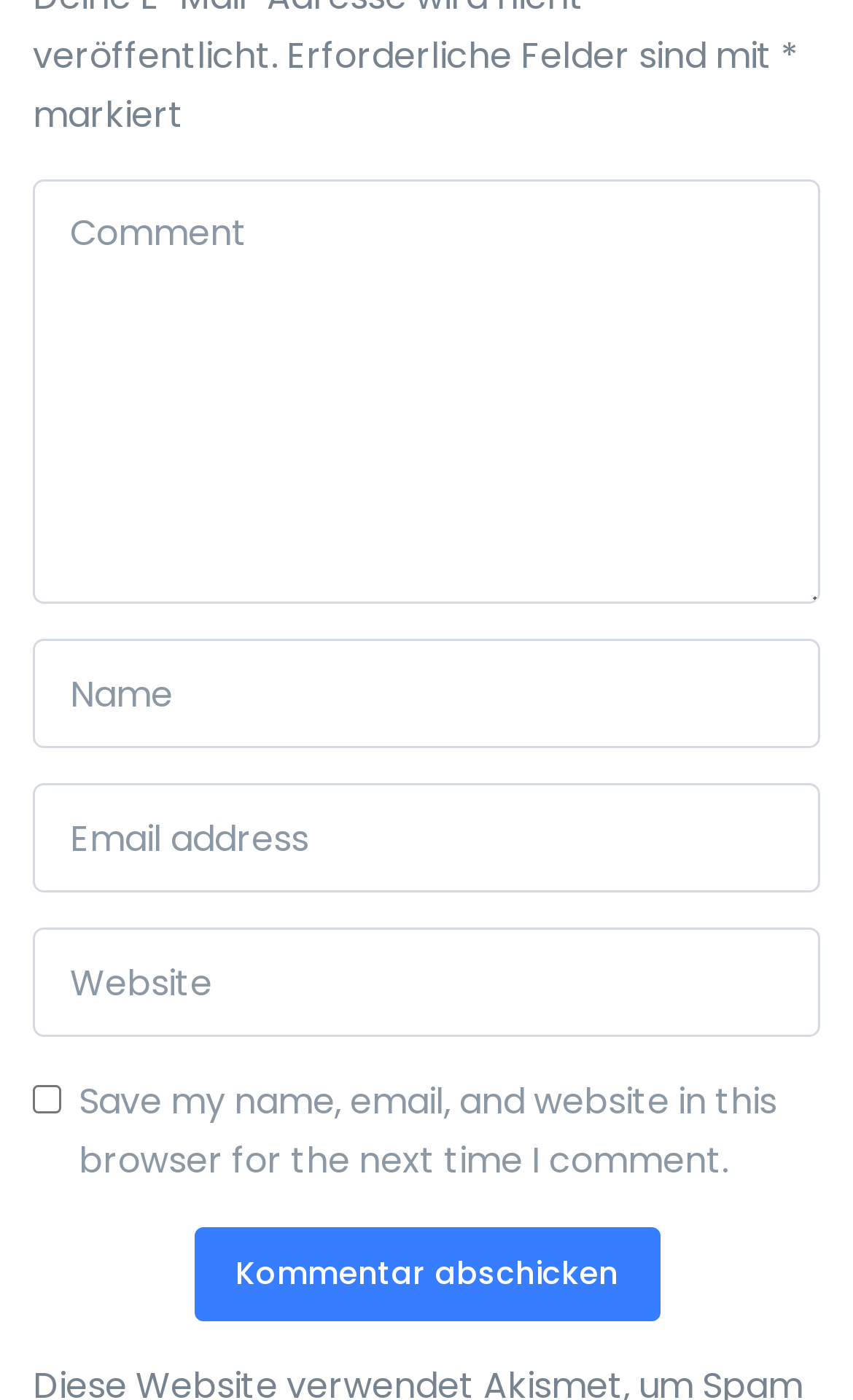Answer the question using only one word or a concise phrase: How many textboxes are required?

3